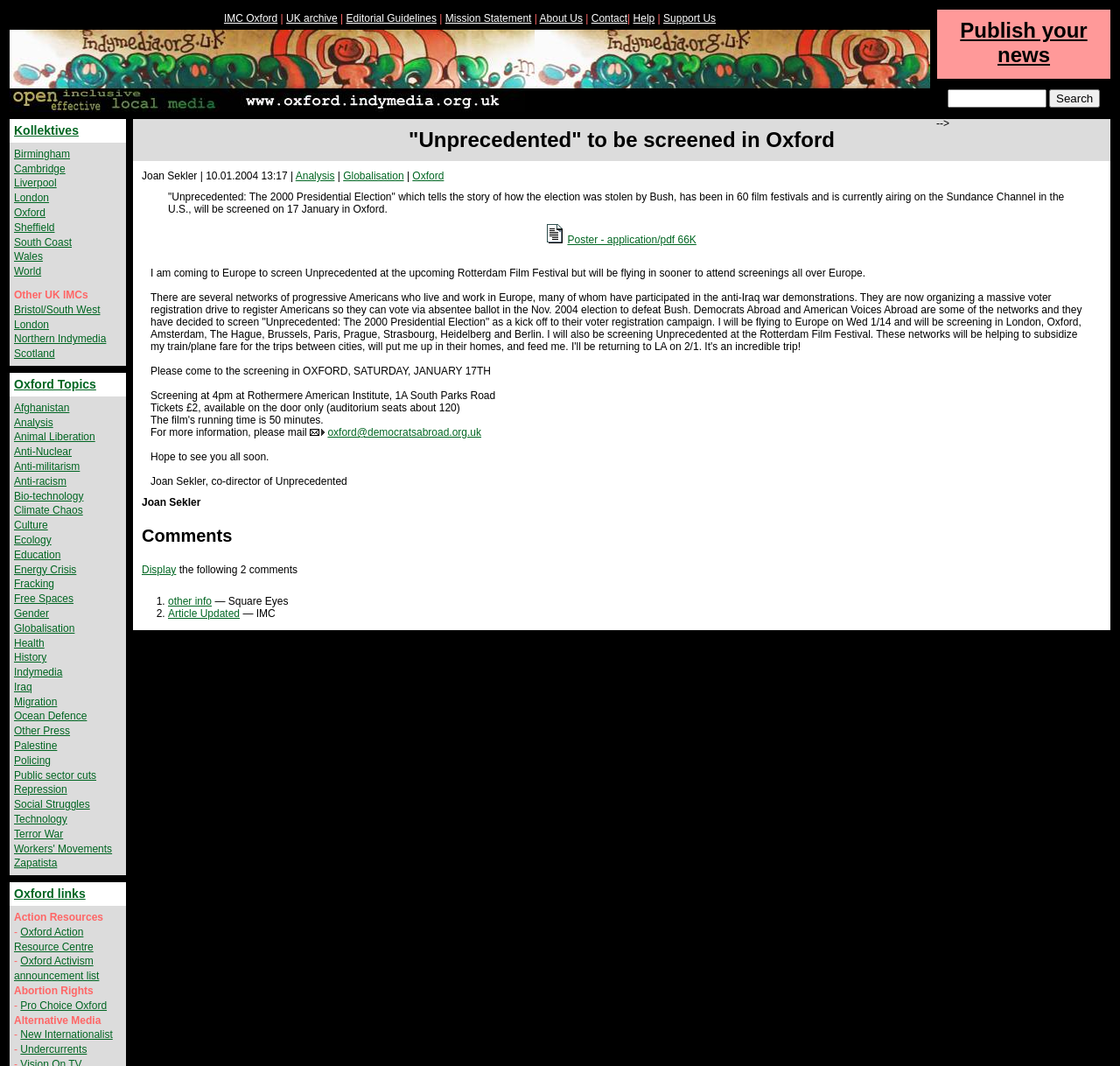Locate the bounding box coordinates of the clickable region to complete the following instruction: "Search for something."

[0.846, 0.084, 0.934, 0.101]